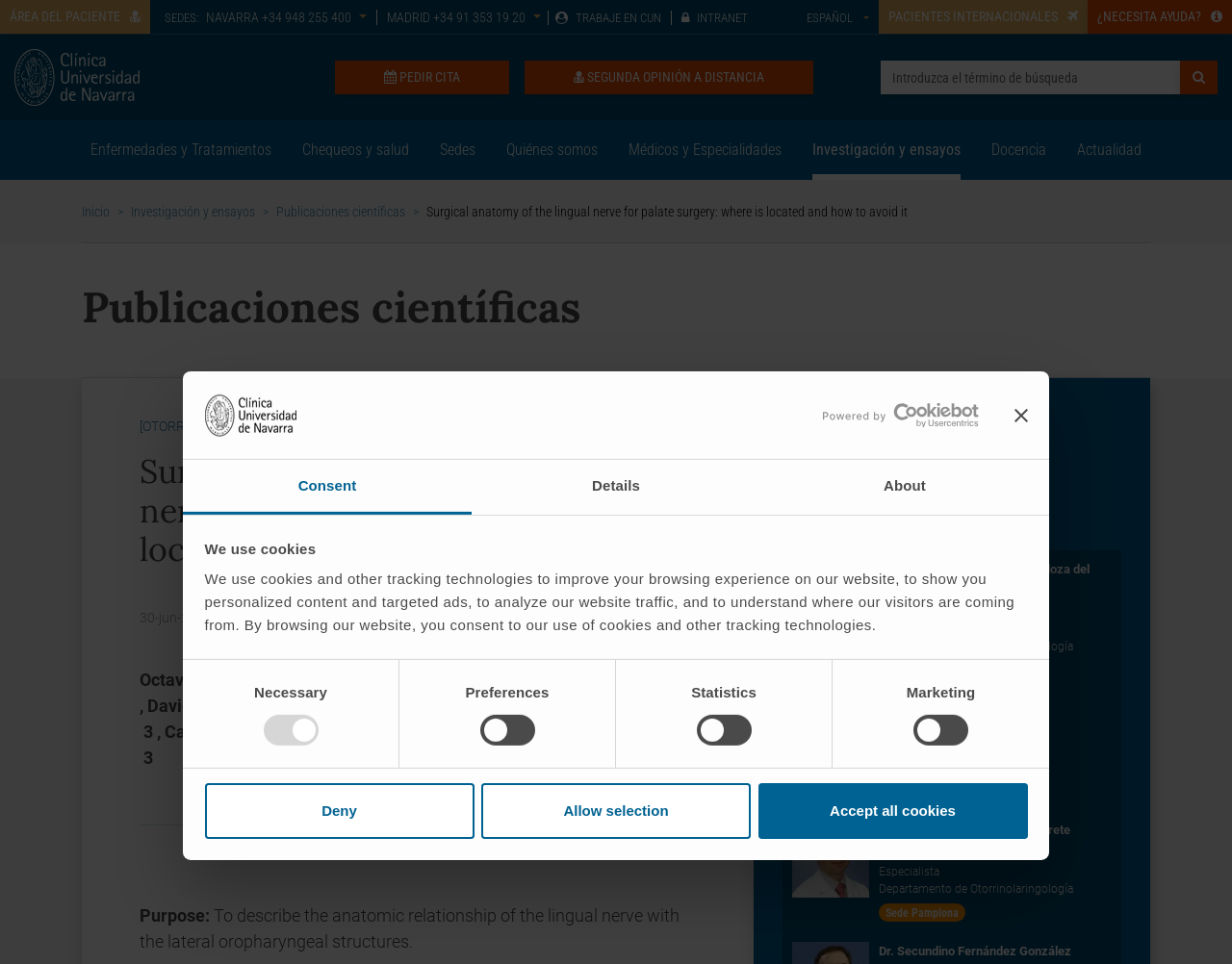What is the date of the publication?
Kindly offer a detailed explanation using the data available in the image.

I found the answer by looking at the text '30-jun-2022' which is located below the title 'Surgical anatomy of the lingual nerve for palate surgery: where is located and how to avoid it'.